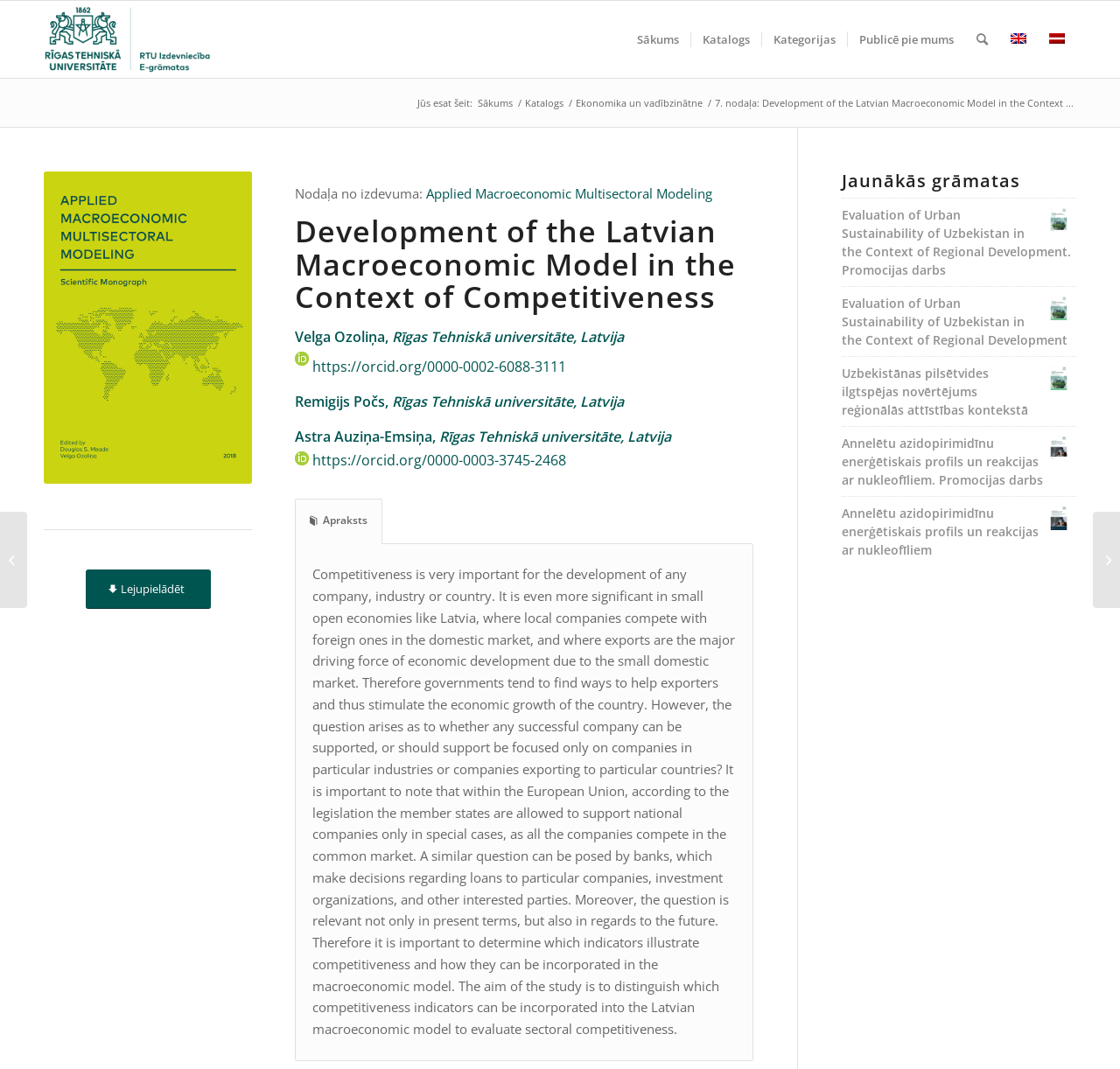What is the title of this chapter?
Using the image as a reference, answer the question with a short word or phrase.

Development of the Latvian Macroeconomic Model